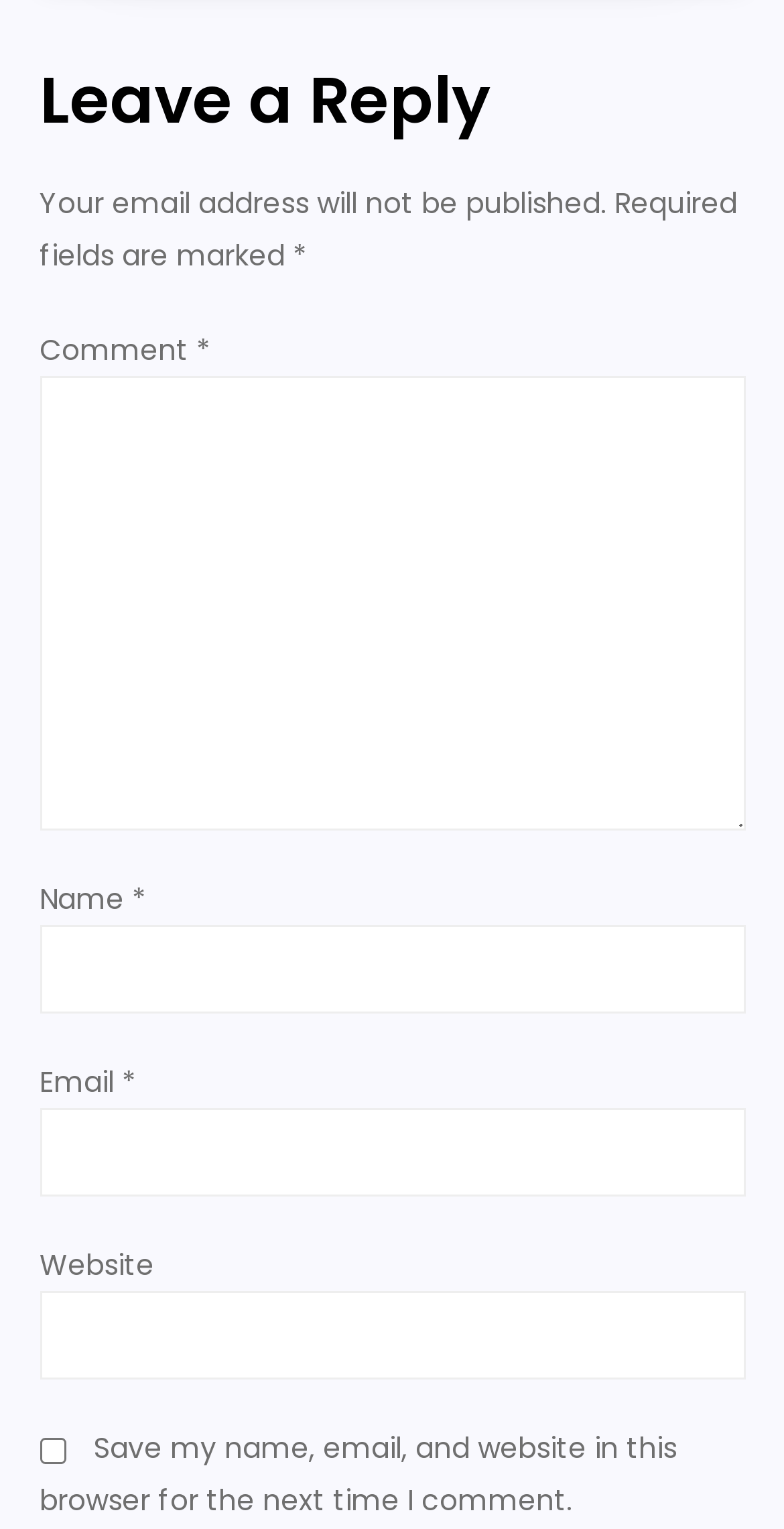Give a one-word or one-phrase response to the question:
What is required to submit a comment?

Name, Email, Comment